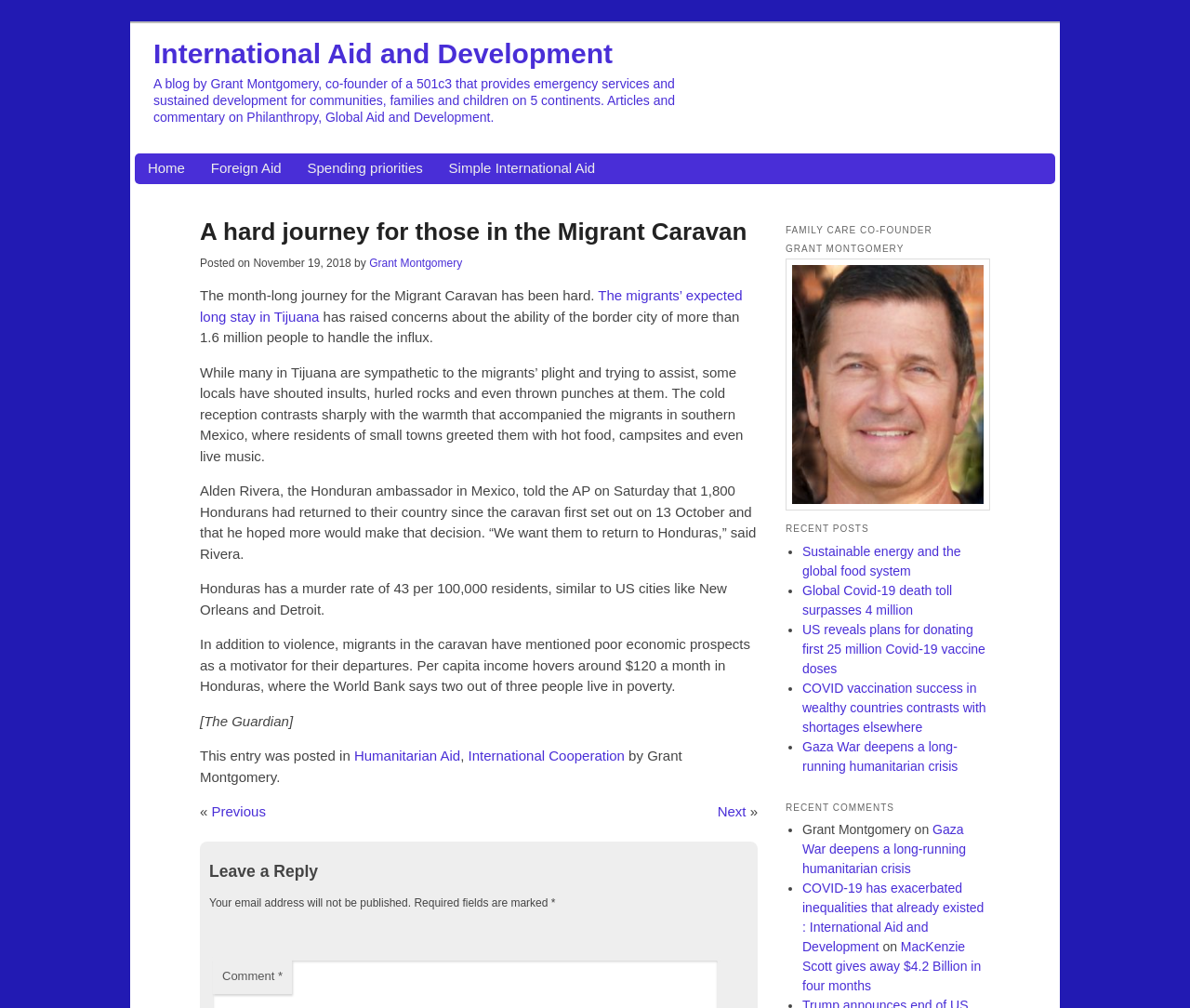Please find the bounding box coordinates of the element that needs to be clicked to perform the following instruction: "View the 'Recent Posts' section". The bounding box coordinates should be four float numbers between 0 and 1, represented as [left, top, right, bottom].

[0.66, 0.516, 0.832, 0.534]